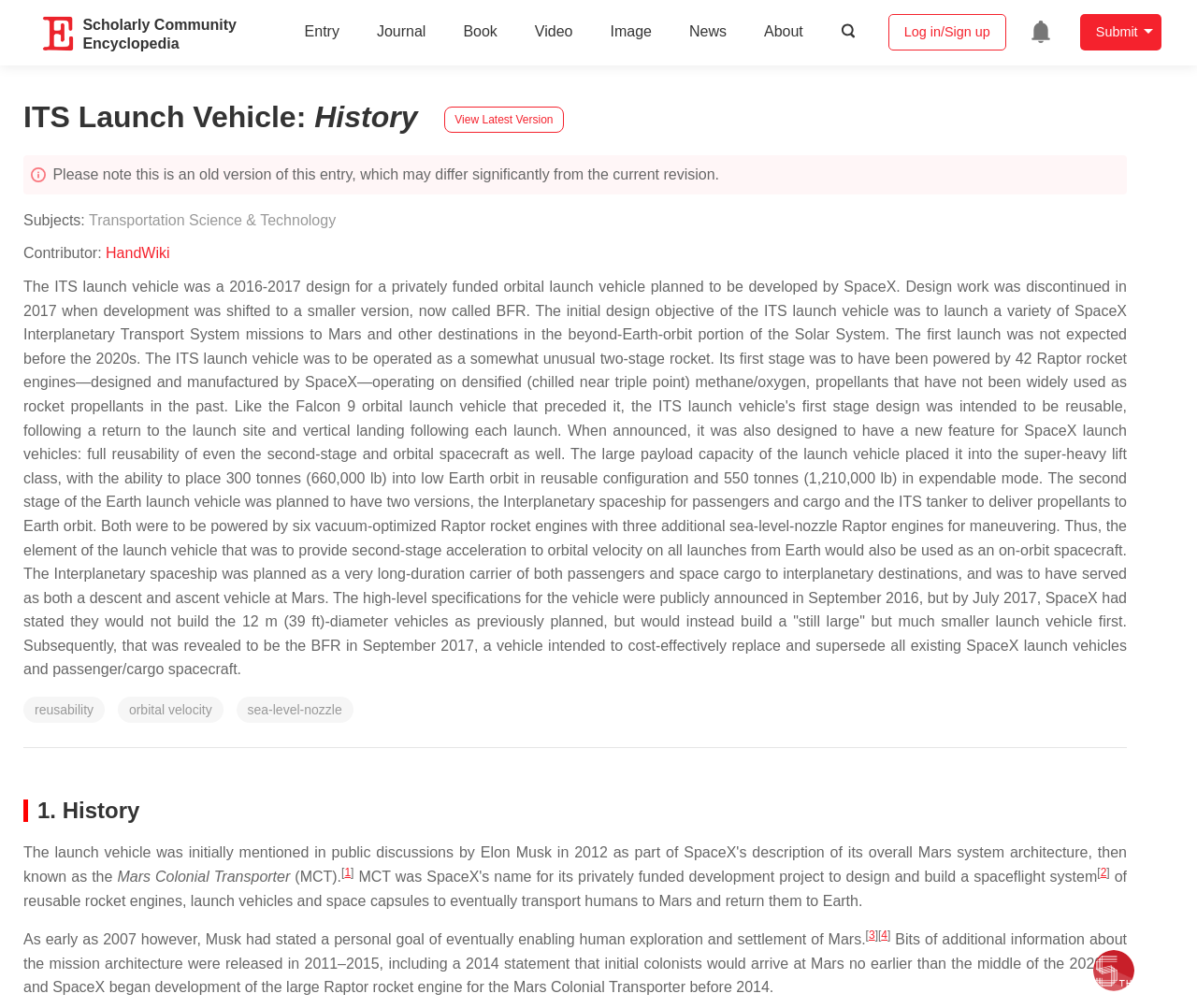Determine the bounding box coordinates for the clickable element required to fulfill the instruction: "View latest version". Provide the coordinates as four float numbers between 0 and 1, i.e., [left, top, right, bottom].

[0.371, 0.105, 0.471, 0.131]